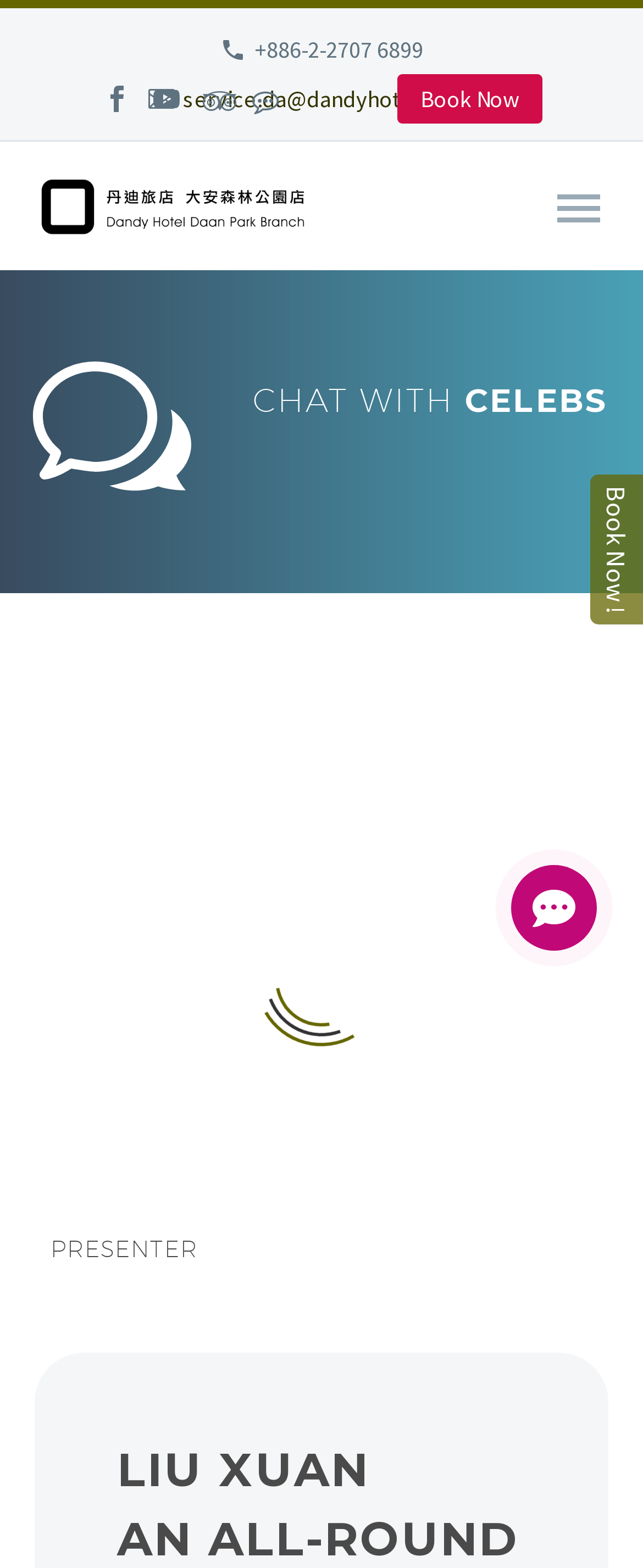Specify the bounding box coordinates of the region I need to click to perform the following instruction: "Book a room now". The coordinates must be four float numbers in the range of 0 to 1, i.e., [left, top, right, bottom].

[0.618, 0.047, 0.844, 0.079]